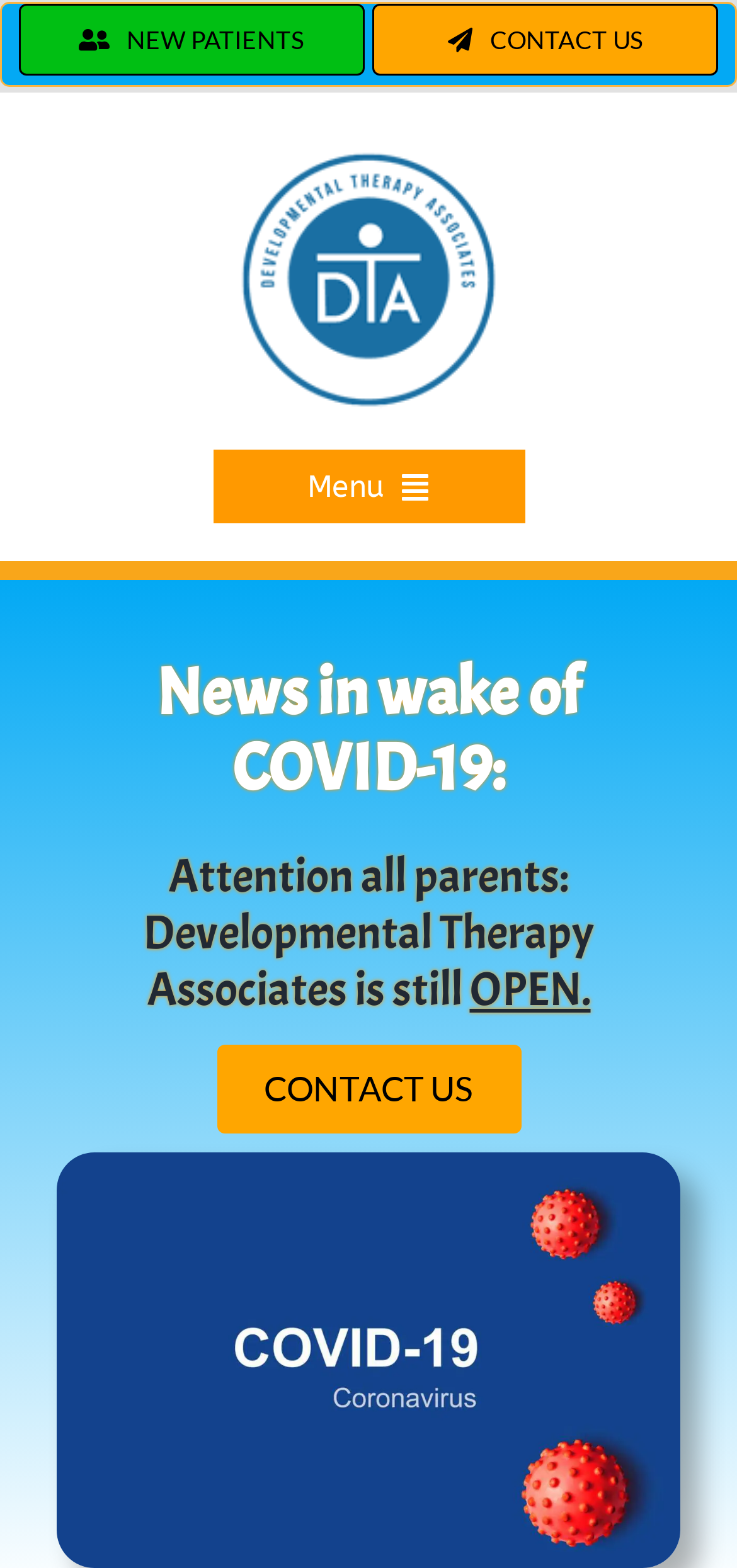What is the name of the organization?
Answer the question in as much detail as possible.

I found the name of the organization by looking at the logo image description, which says 'Developmental Therapy Associates Logo'. This suggests that the organization's name is Developmental Therapy Associates.